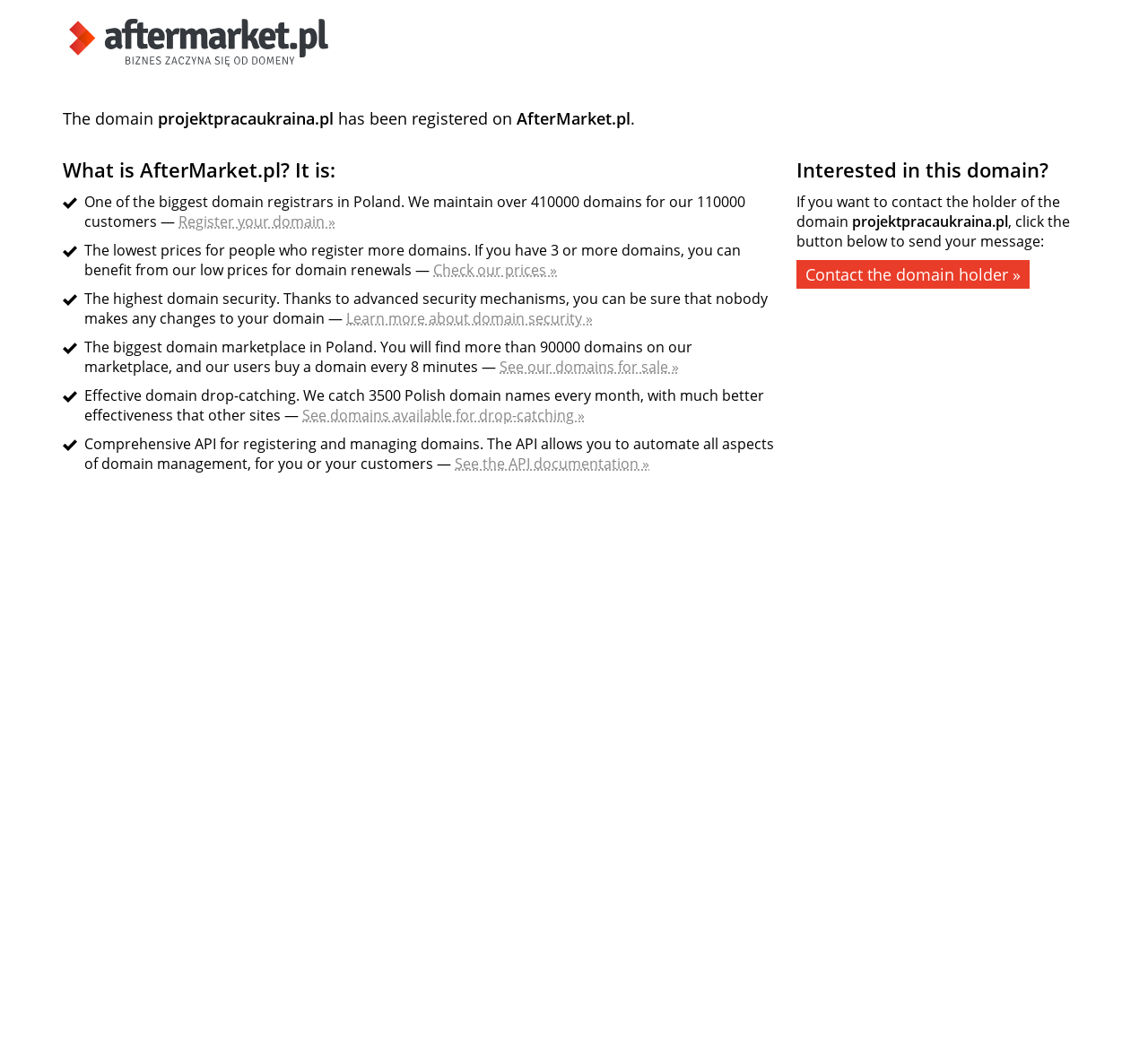Using the provided element description, identify the bounding box coordinates as (top-left x, top-left y, bottom-right x, bottom-right y). Ensure all values are between 0 and 1. Description: Check our prices »

[0.377, 0.25, 0.485, 0.269]